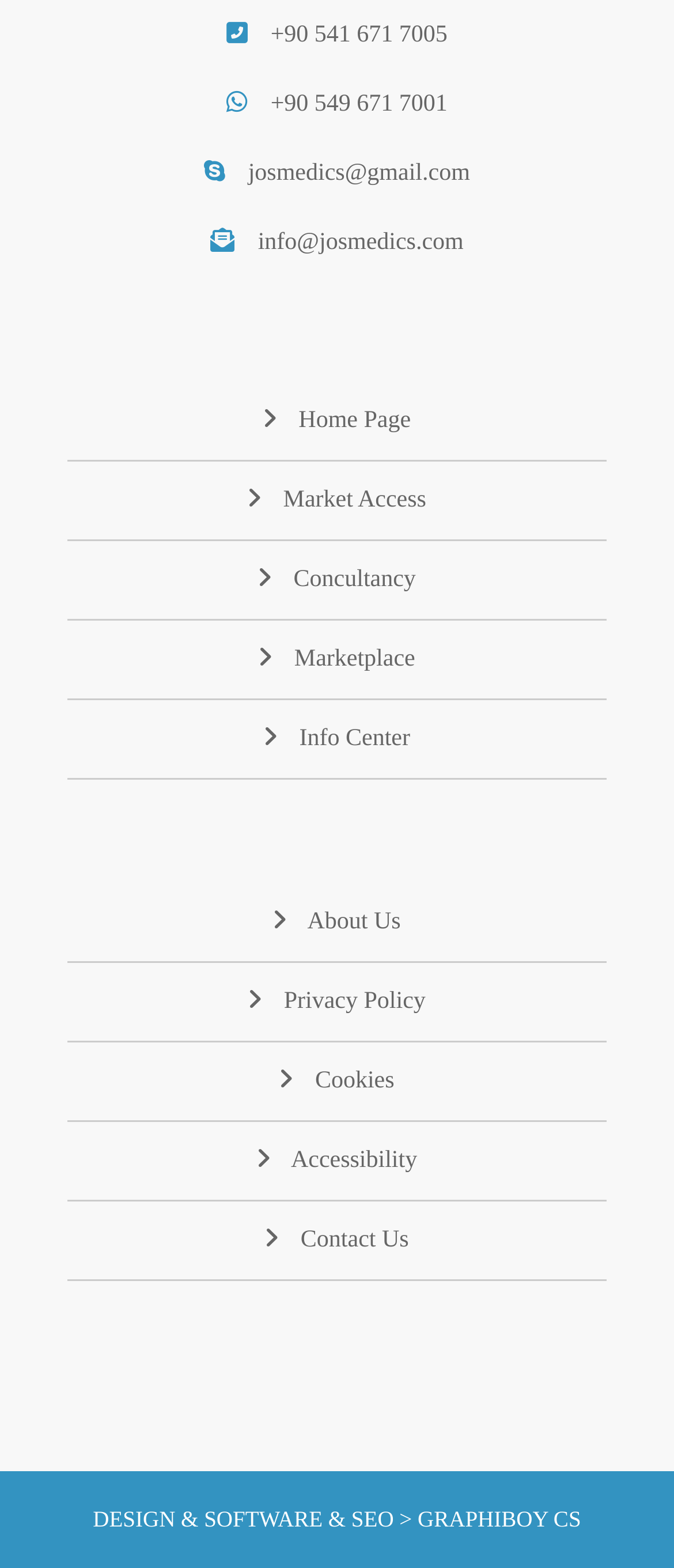From the given element description: "Contact Us", find the bounding box for the UI element. Provide the coordinates as four float numbers between 0 and 1, in the order [left, top, right, bottom].

[0.1, 0.766, 0.9, 0.817]